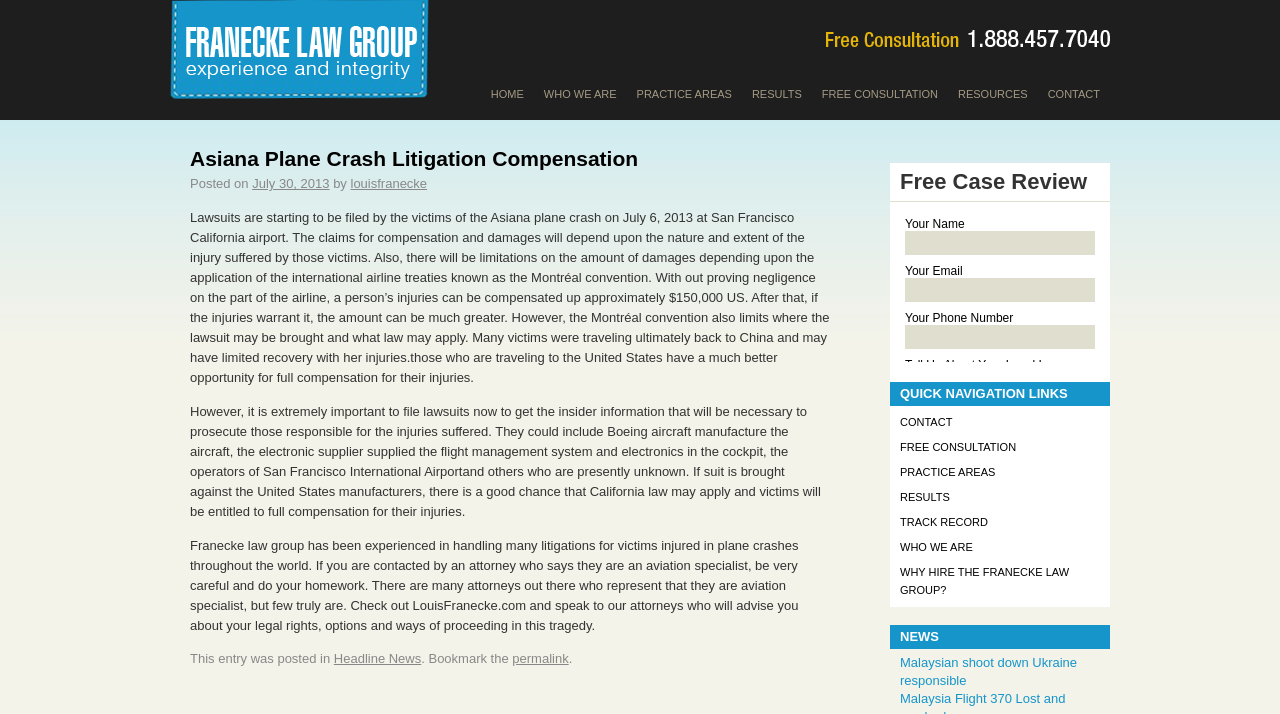How many navigation links are there?
Using the information presented in the image, please offer a detailed response to the question.

The navigation links can be found at the top of the webpage, and they are 'HOME', 'WHO WE ARE', 'PRACTICE AREAS', 'RESULTS', 'FREE CONSULTATION', 'RESOURCES', and 'CONTACT'. These links have bounding boxes of [0.376, 0.105, 0.417, 0.158], [0.417, 0.105, 0.489, 0.158], [0.489, 0.105, 0.58, 0.158], [0.58, 0.105, 0.634, 0.158], [0.634, 0.105, 0.741, 0.158], [0.741, 0.105, 0.811, 0.158], and [0.811, 0.105, 0.867, 0.158] respectively.